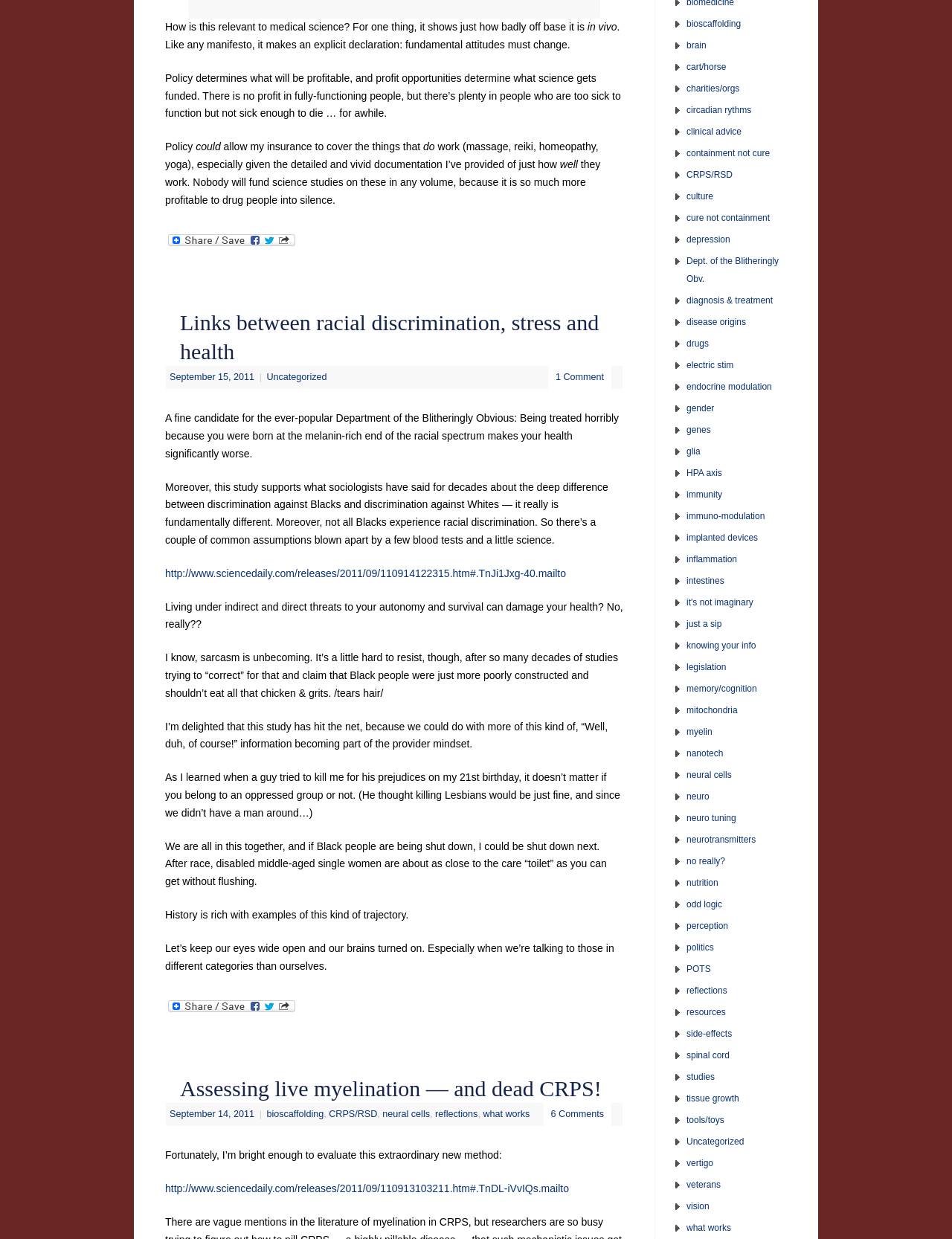What is the topic of the first article?
Refer to the image and provide a one-word or short phrase answer.

Links between racial discrimination, stress and health